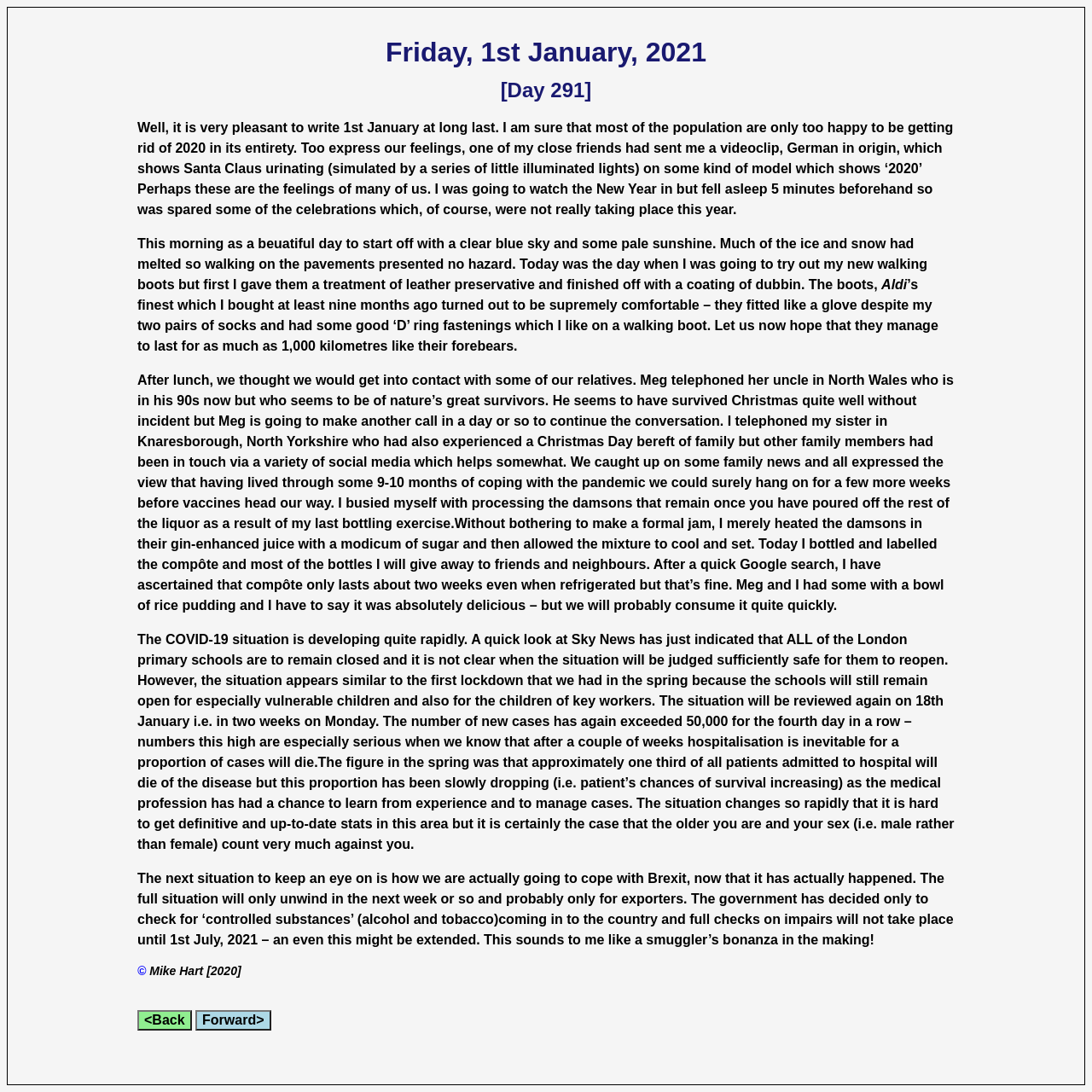Locate the bounding box coordinates of the UI element described by: "<Back". The bounding box coordinates should consist of four float numbers between 0 and 1, i.e., [left, top, right, bottom].

[0.126, 0.925, 0.175, 0.944]